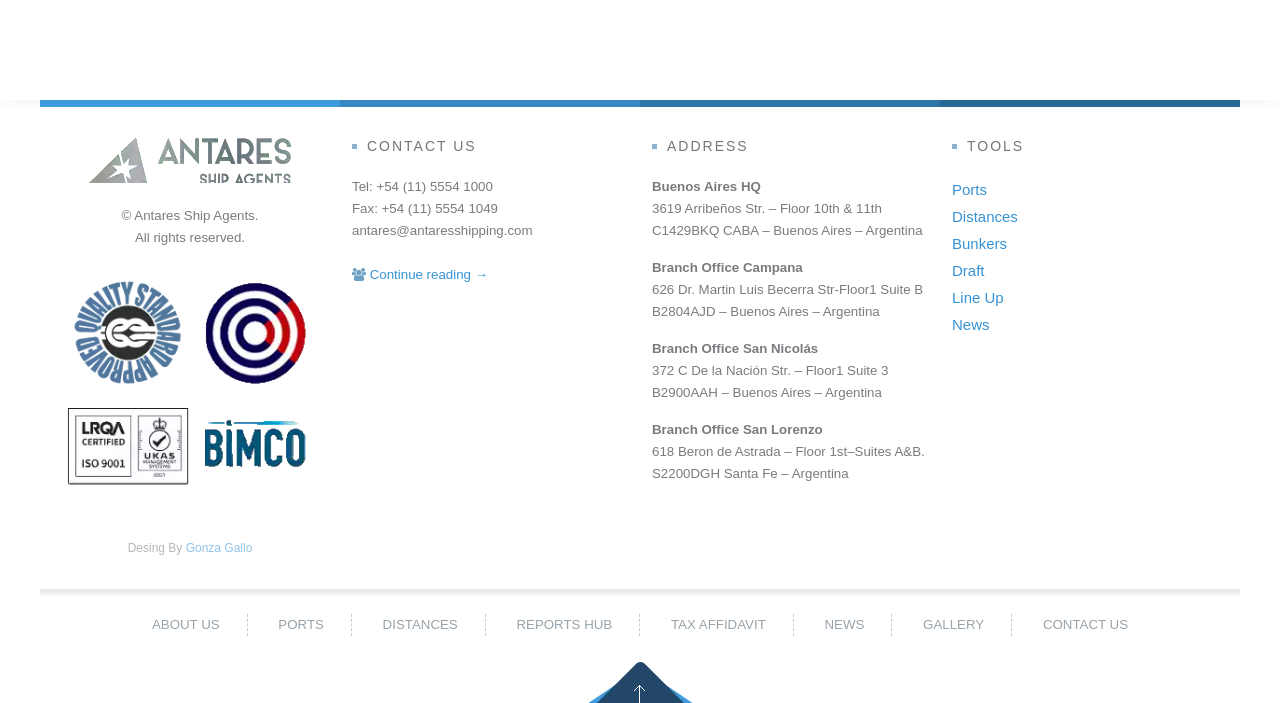Please give a succinct answer to the question in one word or phrase:
What is the phone number of the company?

+54 (11) 5554 1000